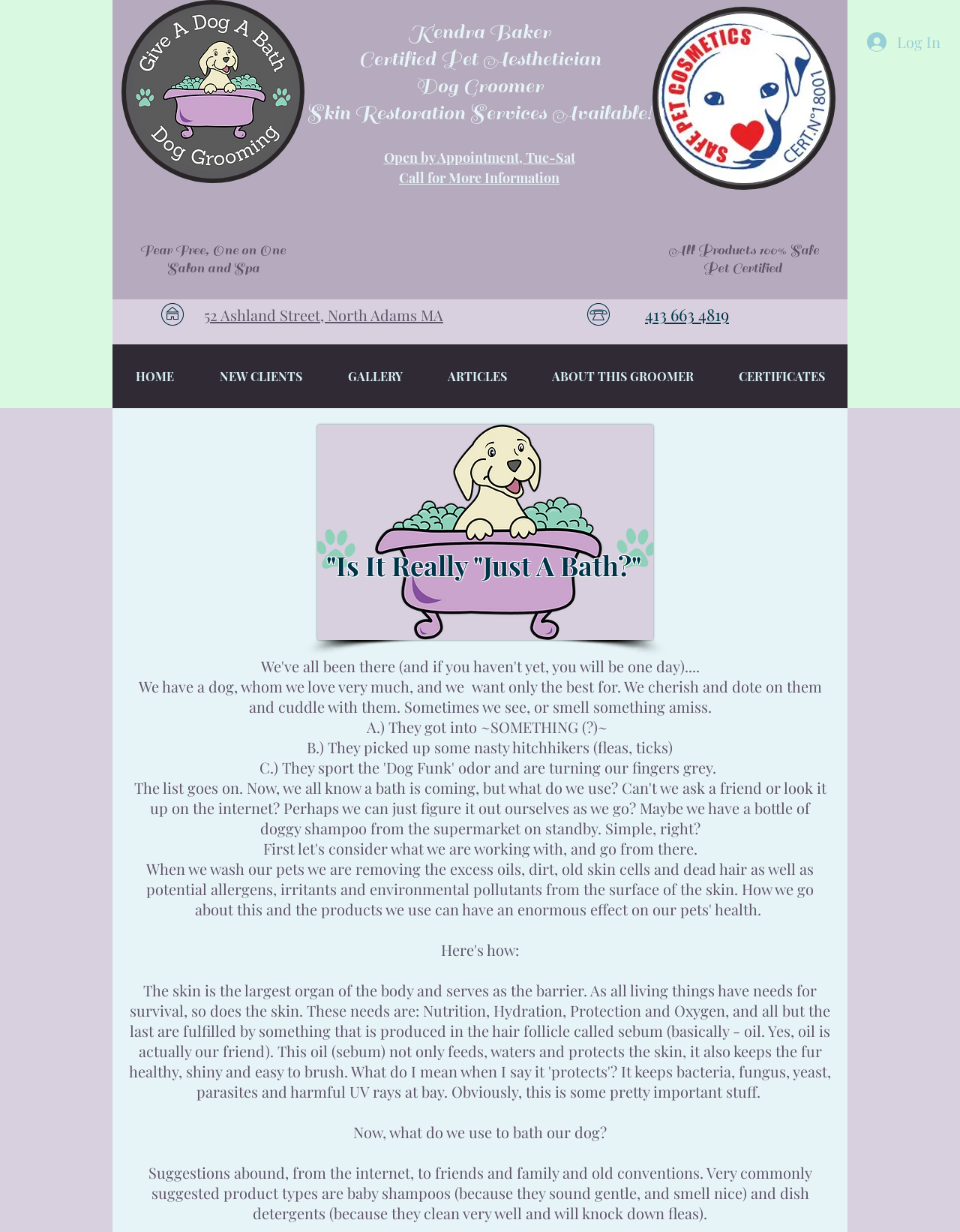What is the logo of the salon?
Using the image as a reference, answer with just one word or a short phrase.

Give a Dog a Bath Logo